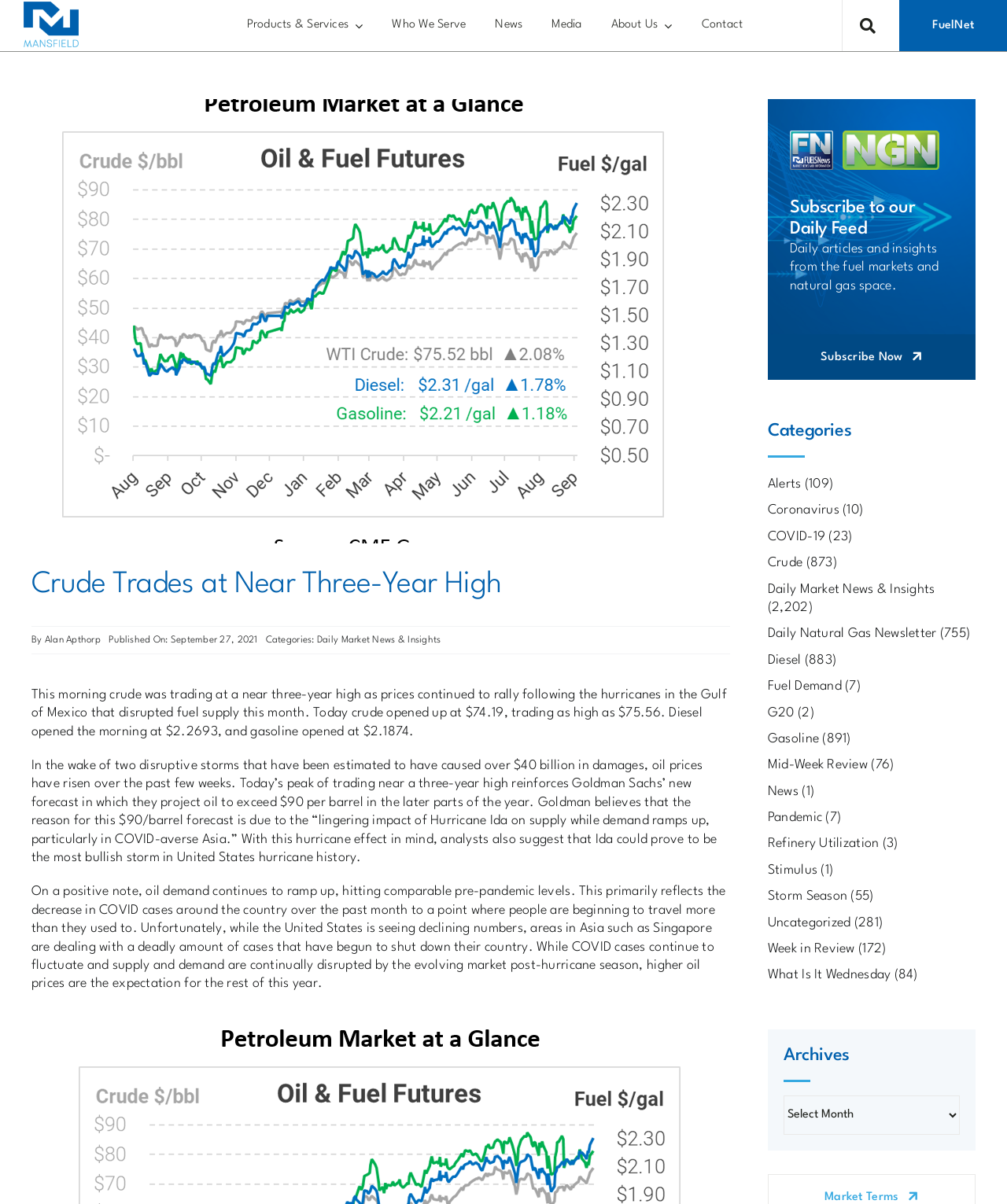How many categories are listed on the webpage?
Answer the question in as much detail as possible.

The number of categories listed on the webpage can be found by counting the links under the 'Categories' heading, which includes links such as 'Alerts', 'Coronavirus', 'COVID-19', and so on.